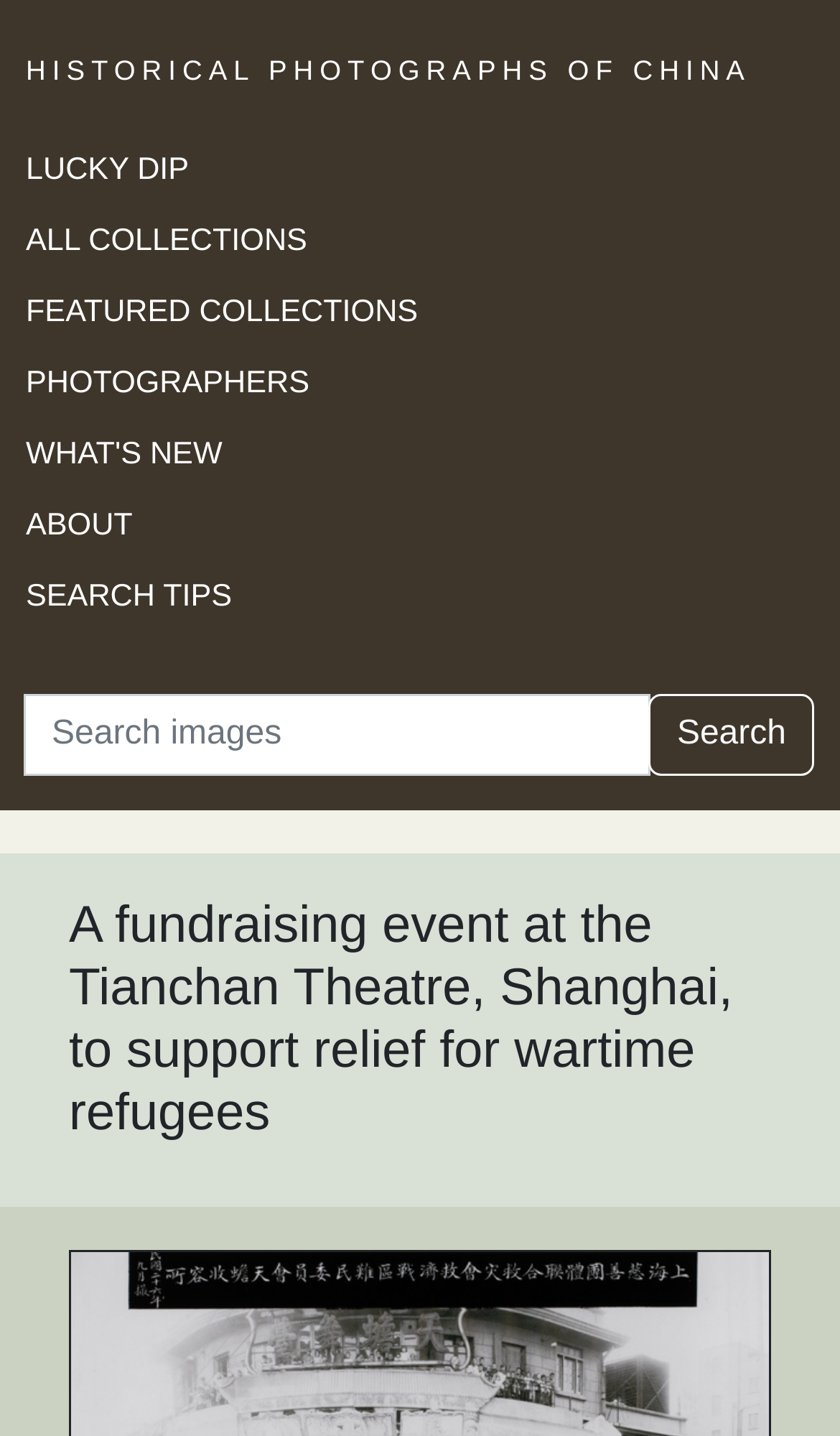Give a short answer using one word or phrase for the question:
What is the theme of the historical photographs?

Wartime refugees